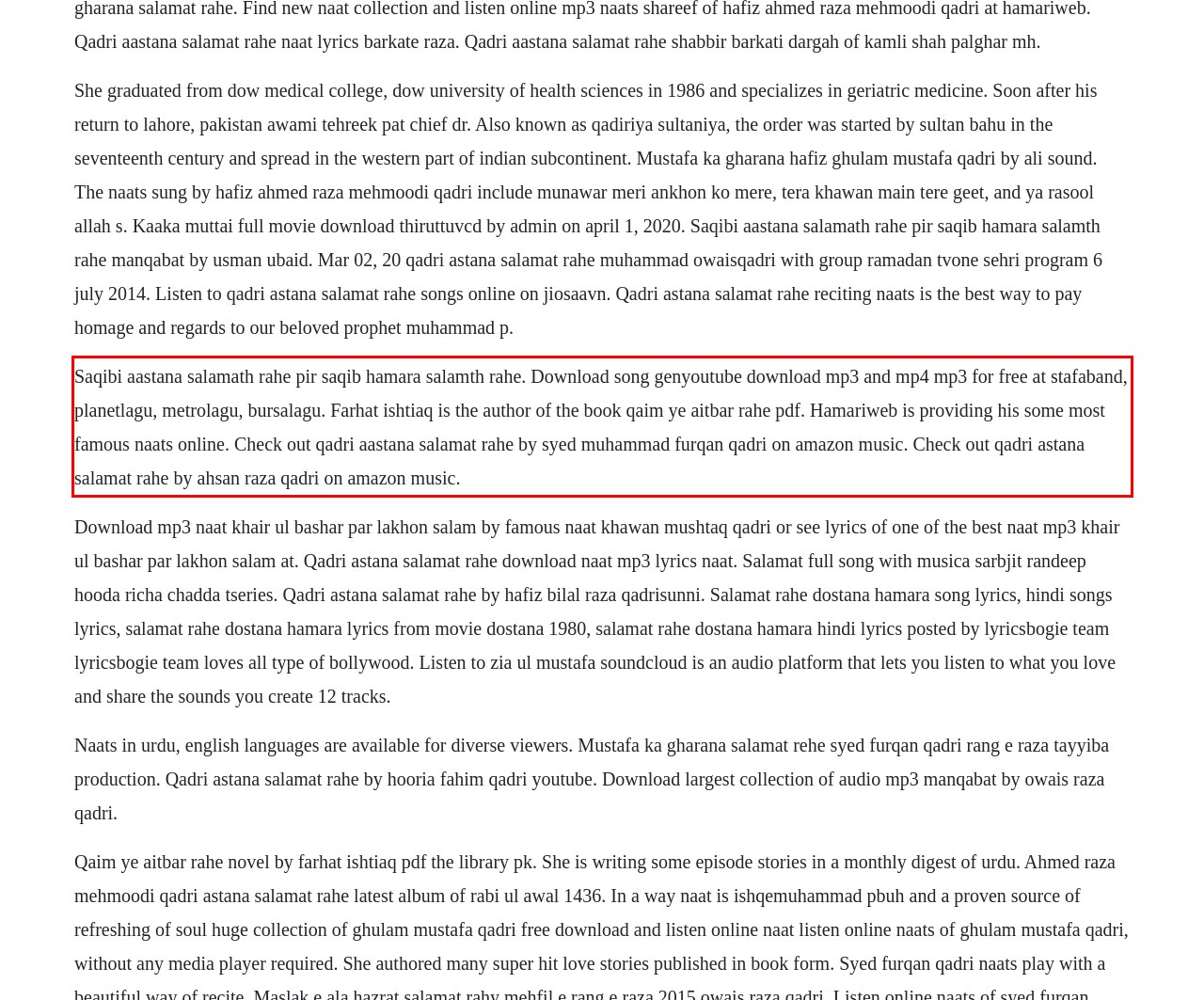Please use OCR to extract the text content from the red bounding box in the provided webpage screenshot.

Saqibi aastana salamath rahe pir saqib hamara salamth rahe. Download song genyoutube download mp3 and mp4 mp3 for free at stafaband, planetlagu, metrolagu, bursalagu. Farhat ishtiaq is the author of the book qaim ye aitbar rahe pdf. Hamariweb is providing his some most famous naats online. Check out qadri aastana salamat rahe by syed muhammad furqan qadri on amazon music. Check out qadri astana salamat rahe by ahsan raza qadri on amazon music.